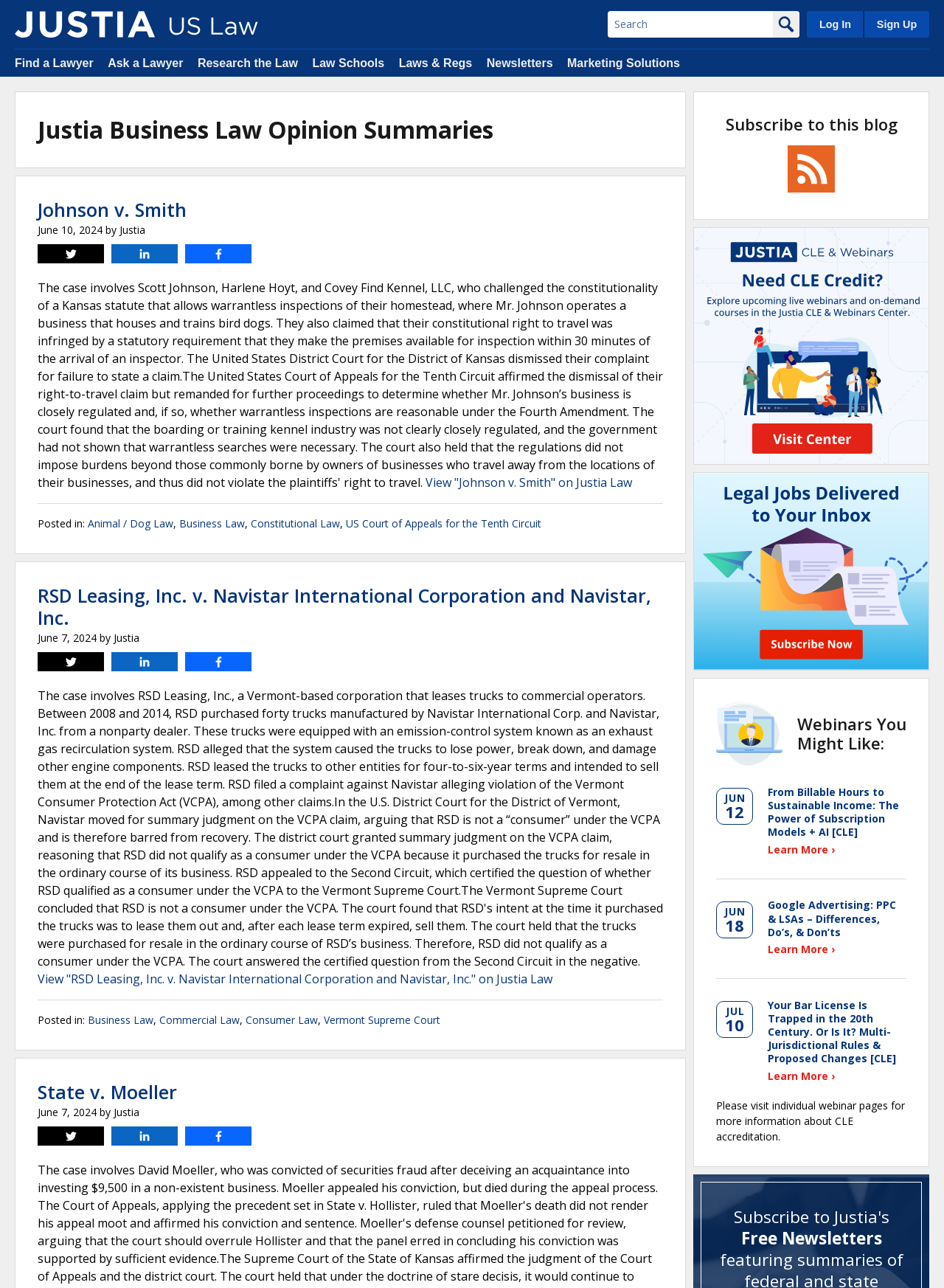Please give the bounding box coordinates of the area that should be clicked to fulfill the following instruction: "Subscribe to this blog". The coordinates should be in the format of four float numbers from 0 to 1, i.e., [left, top, right, bottom].

[0.768, 0.088, 0.95, 0.105]